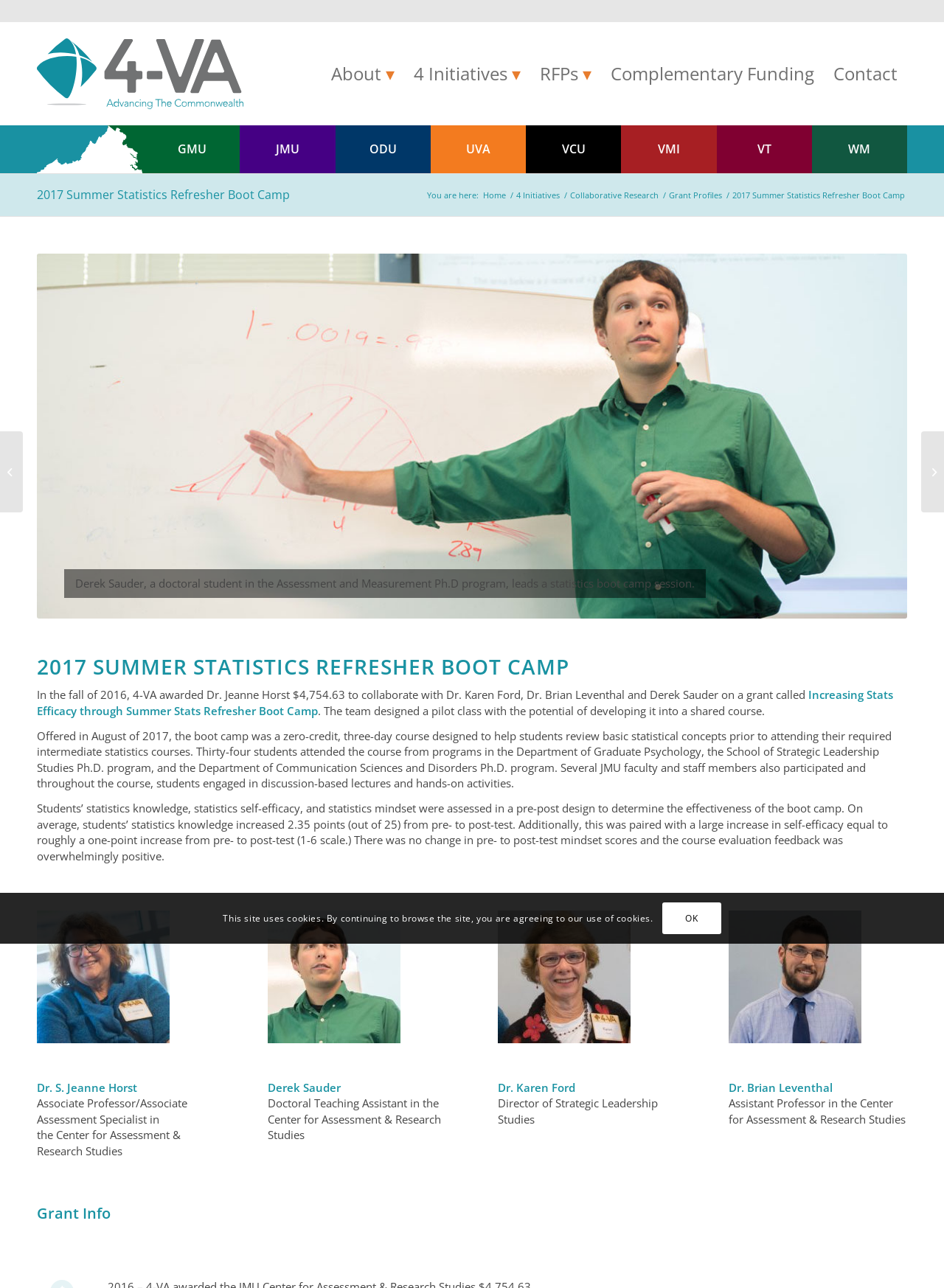Locate the bounding box coordinates of the element that needs to be clicked to carry out the instruction: "Visit the '4 Initiatives' page". The coordinates should be given as four float numbers ranging from 0 to 1, i.e., [left, top, right, bottom].

[0.428, 0.017, 0.562, 0.097]